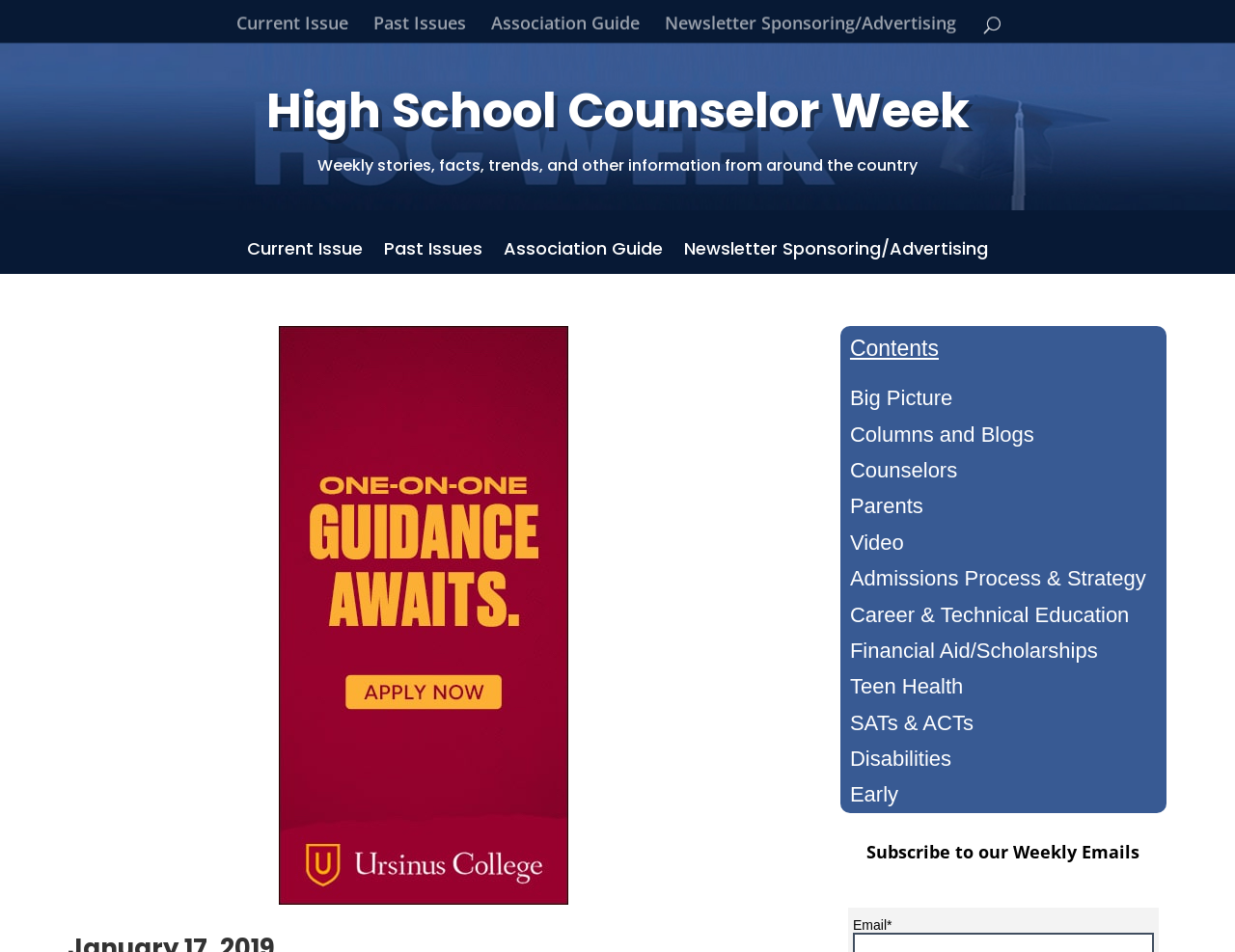Determine the bounding box coordinates for the area that needs to be clicked to fulfill this task: "Explore past issues". The coordinates must be given as four float numbers between 0 and 1, i.e., [left, top, right, bottom].

[0.311, 0.254, 0.391, 0.297]